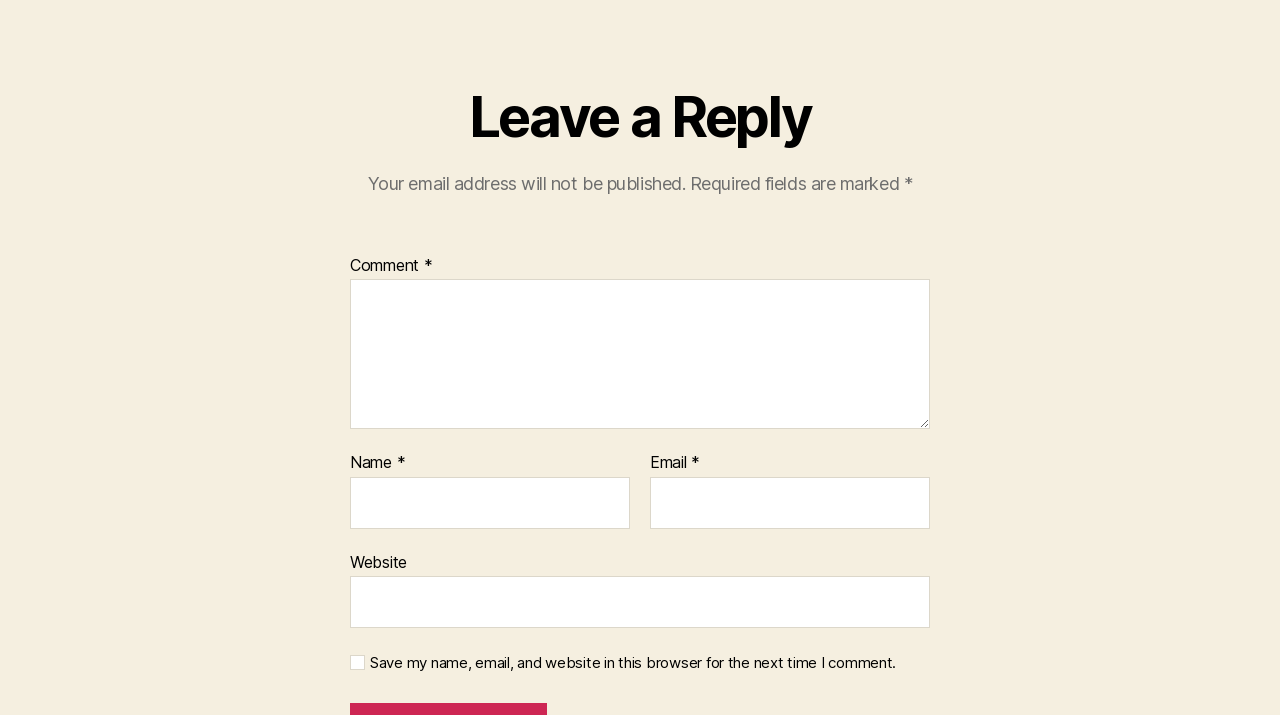What is the label of the third textbox?
Refer to the image and provide a concise answer in one word or phrase.

Website